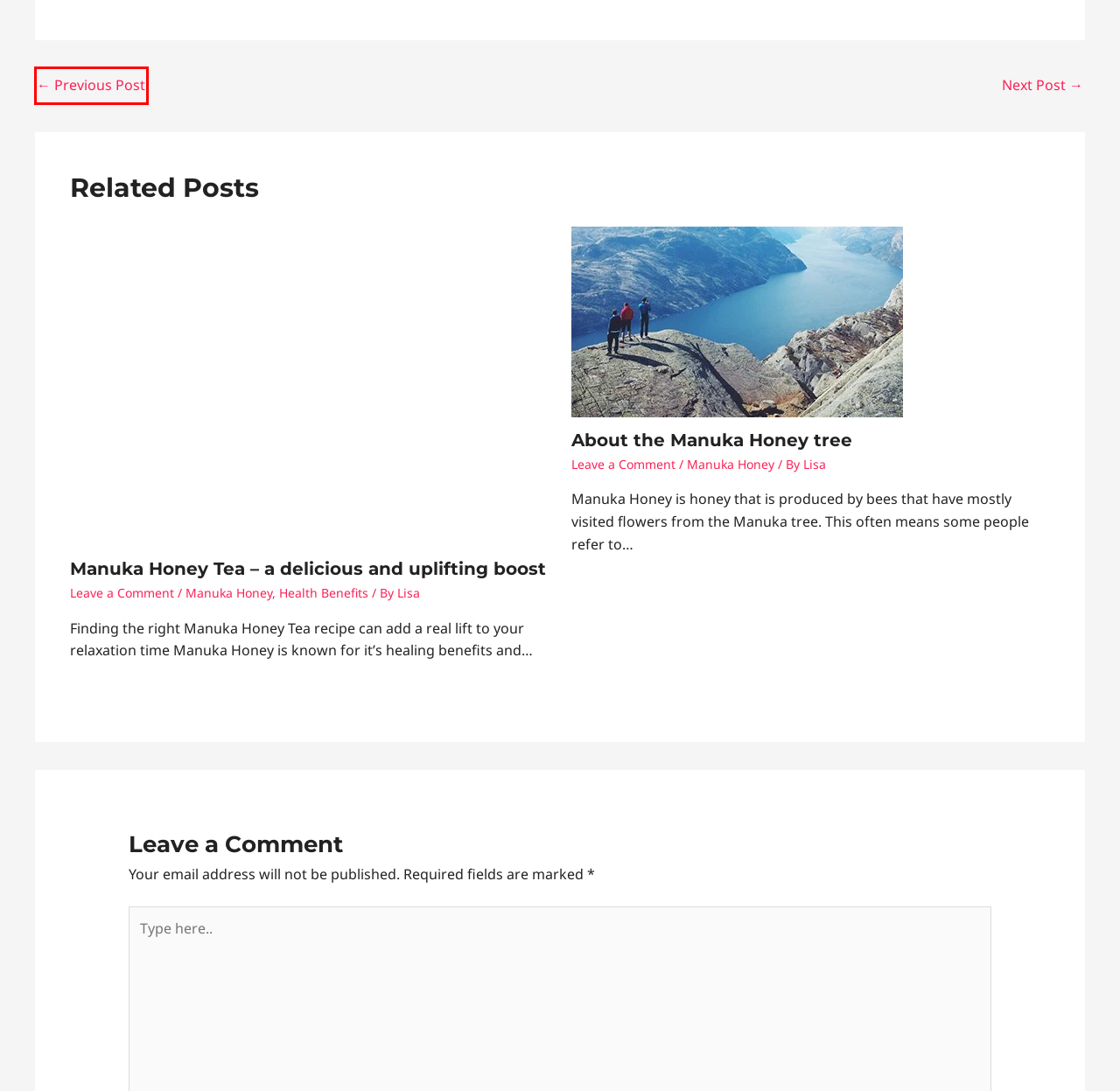Consider the screenshot of a webpage with a red bounding box around an element. Select the webpage description that best corresponds to the new page after clicking the element inside the red bounding box. Here are the candidates:
A. Manuka Honey - Best Manuka Honey - New Zealand
B. About the Manuka Honey tree - Best Manuka Honey - New Zealand
C. Manuka Honey for Surgical Wounds
D. Lisa - Best Manuka Honey - New Zealand
E. Home - Best Manuka Honey - New Zealand
F. The Benefits and Varieties of Organic Honey Manuka
G. Manuka Honey Tea - a delicious and uplifting boost - Best Manuka Honey - New Zealand
H. Health Benefits - Best Manuka Honey - New Zealand

C